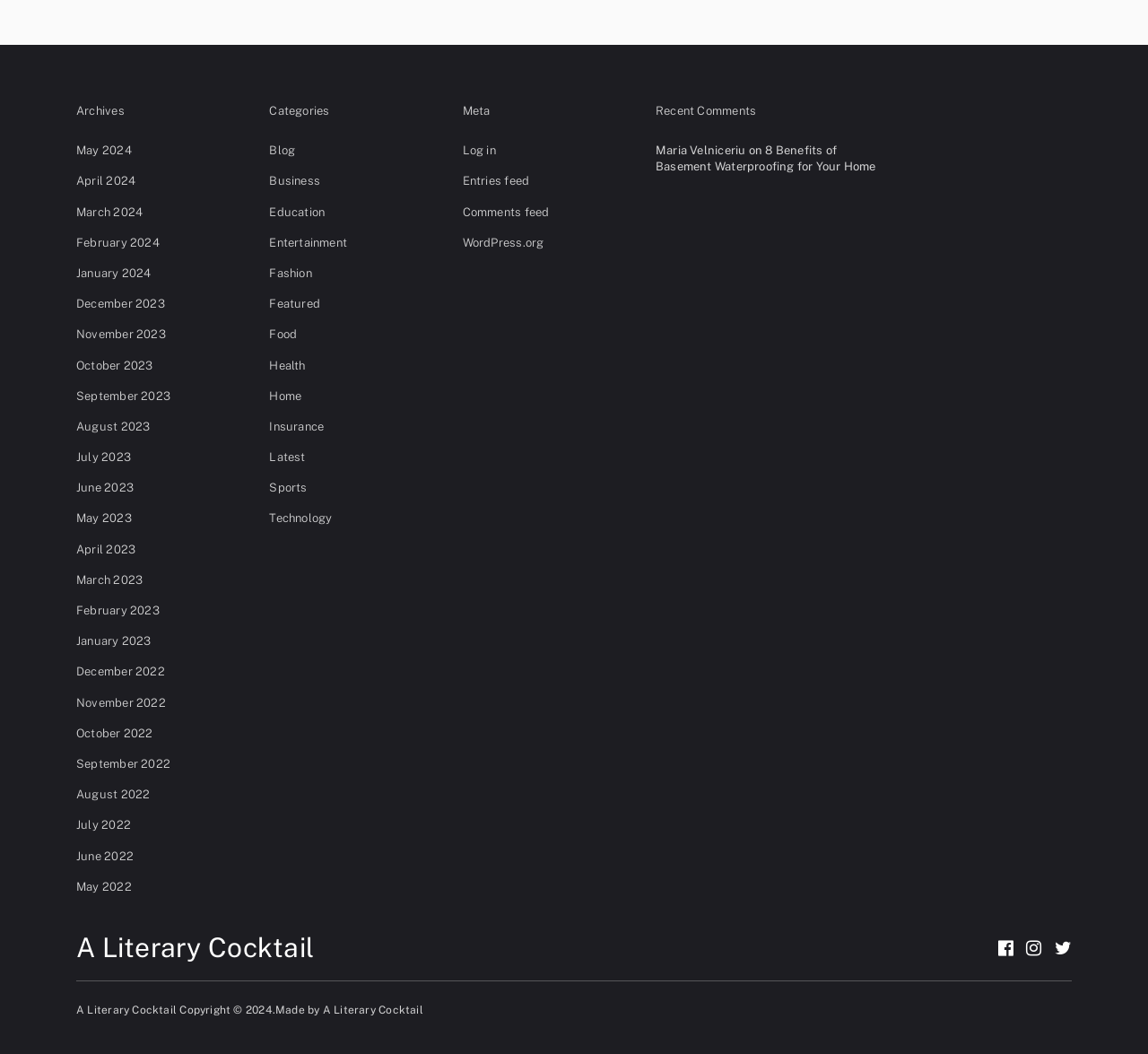What is the copyright information at the bottom of the webpage?
Look at the screenshot and give a one-word or phrase answer.

Copyright © 2024. Made by A Literary Cocktail